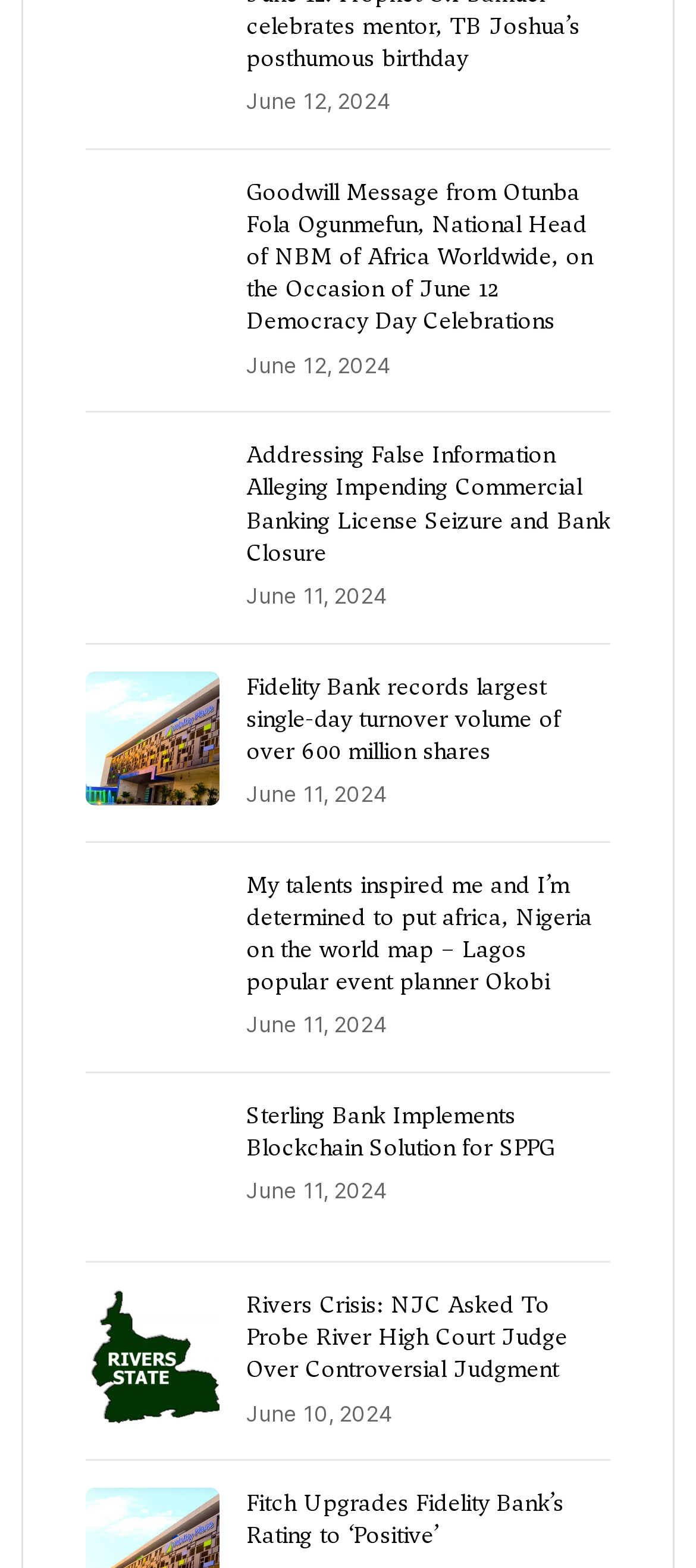Identify the bounding box coordinates of the clickable region required to complete the instruction: "View the news from June 12, 2024". The coordinates should be given as four float numbers within the range of 0 and 1, i.e., [left, top, right, bottom].

[0.354, 0.056, 0.562, 0.073]